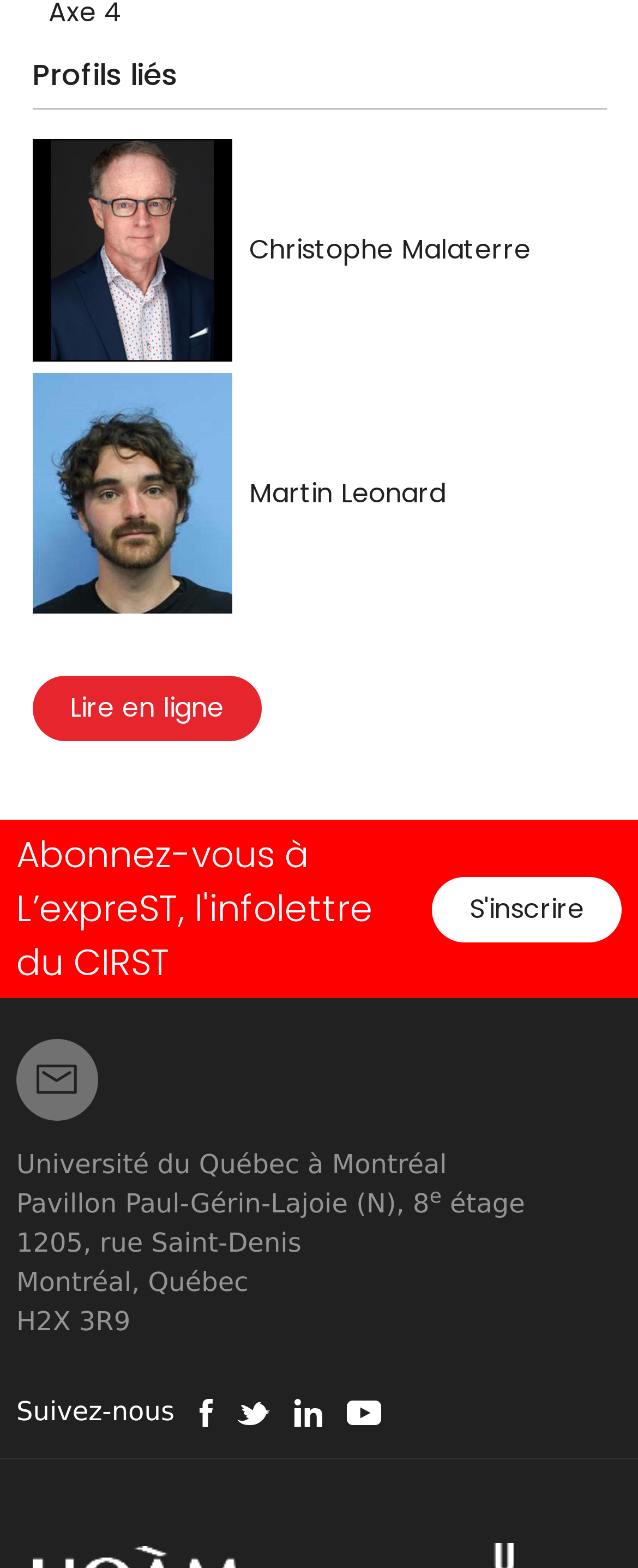Determine the coordinates of the bounding box for the clickable area needed to execute this instruction: "Read online".

[0.05, 0.431, 0.409, 0.473]